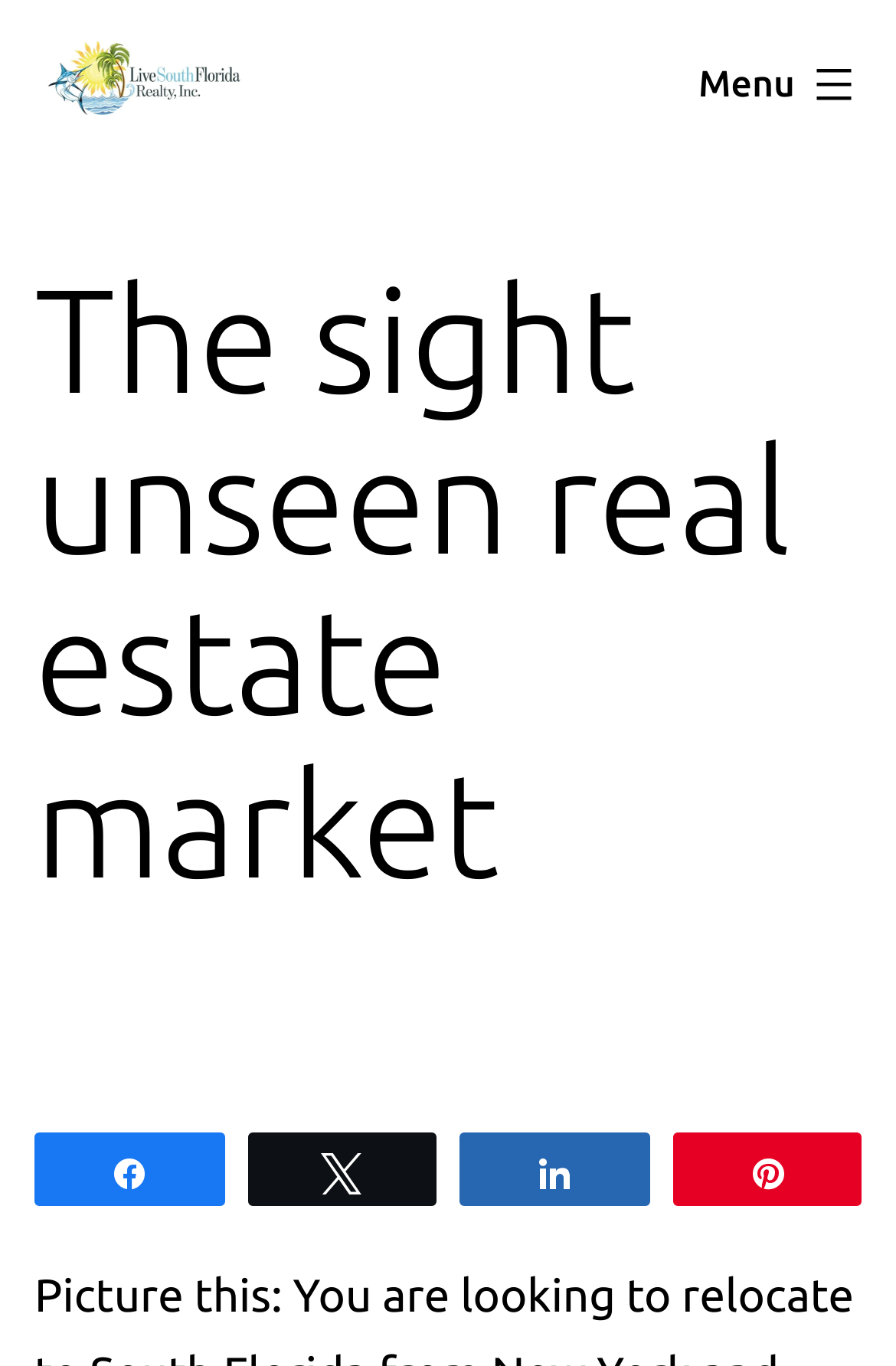Can you give a comprehensive explanation to the question given the content of the image?
How many columns are in the header section?

The header section of the webpage has a single column, which contains the company name, logo, and social media sharing options. The header section spans the entire width of the webpage, indicating that it is a single column.